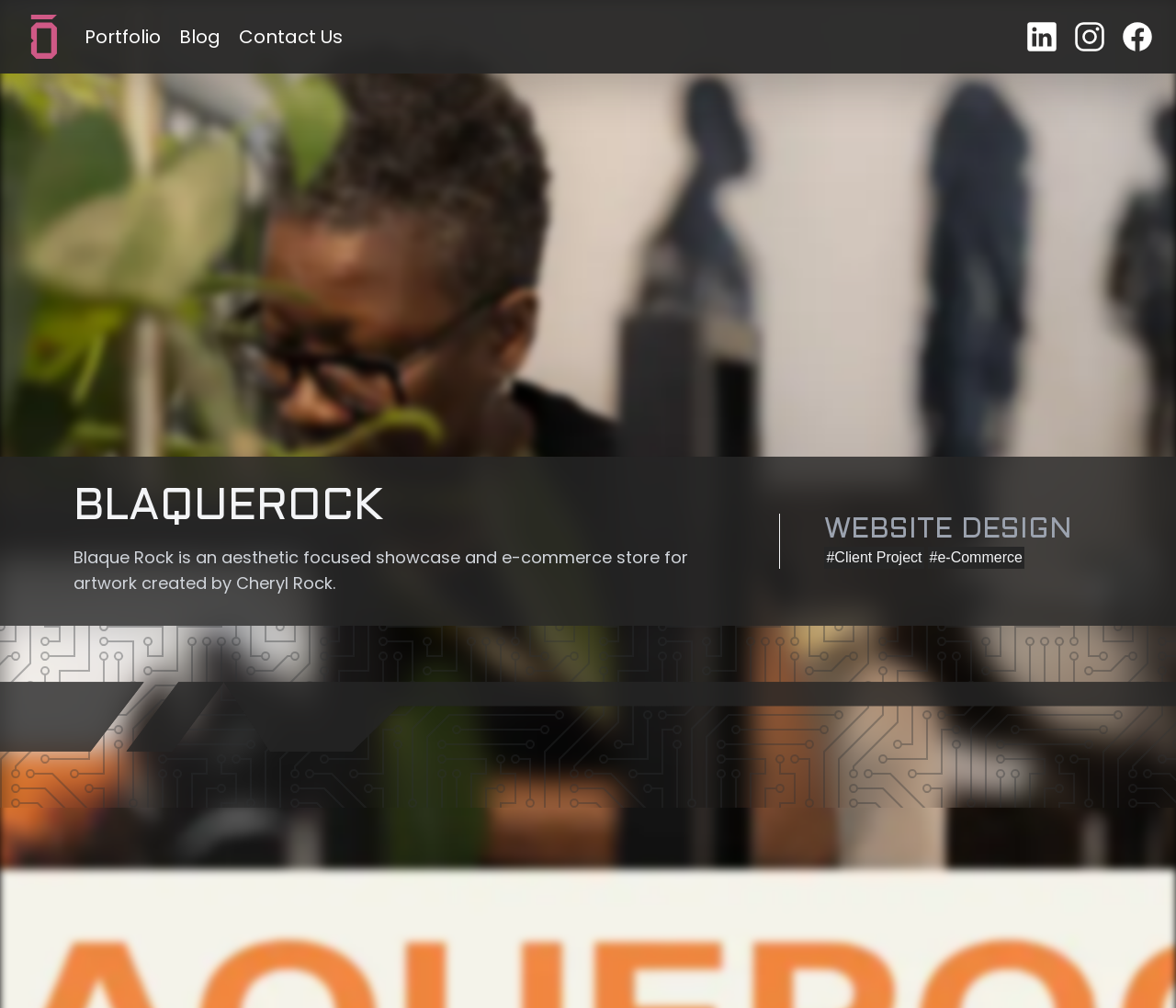What is the focus of Blaque Rock's artwork?
Look at the image and respond with a one-word or short-phrase answer.

Aesthetic